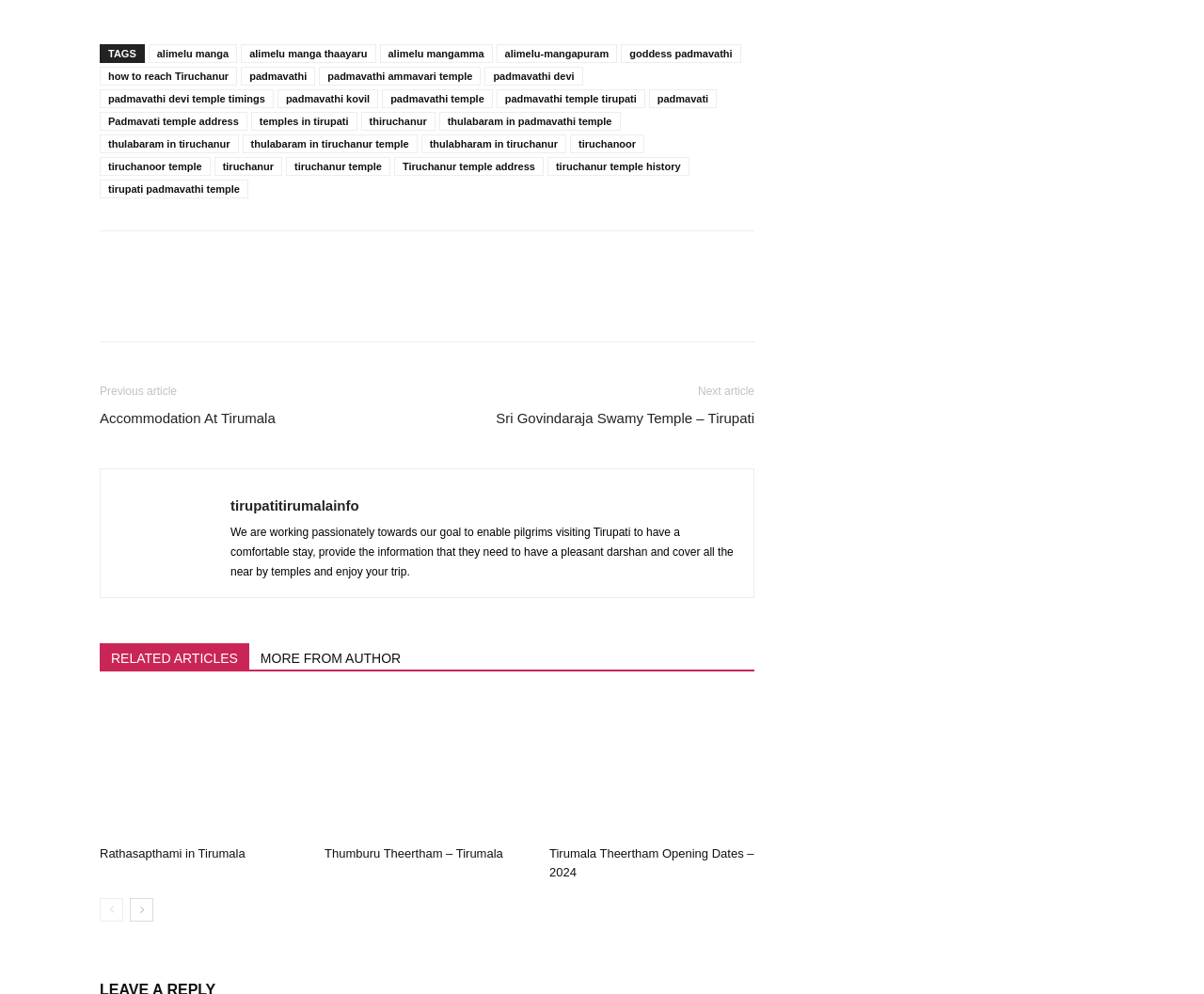Given the element description, predict the bounding box coordinates in the format (top-left x, top-left y, bottom-right x, bottom-right y). Make sure all values are between 0 and 1. Here is the element description: Tiruchanur temple address

[0.327, 0.158, 0.452, 0.177]